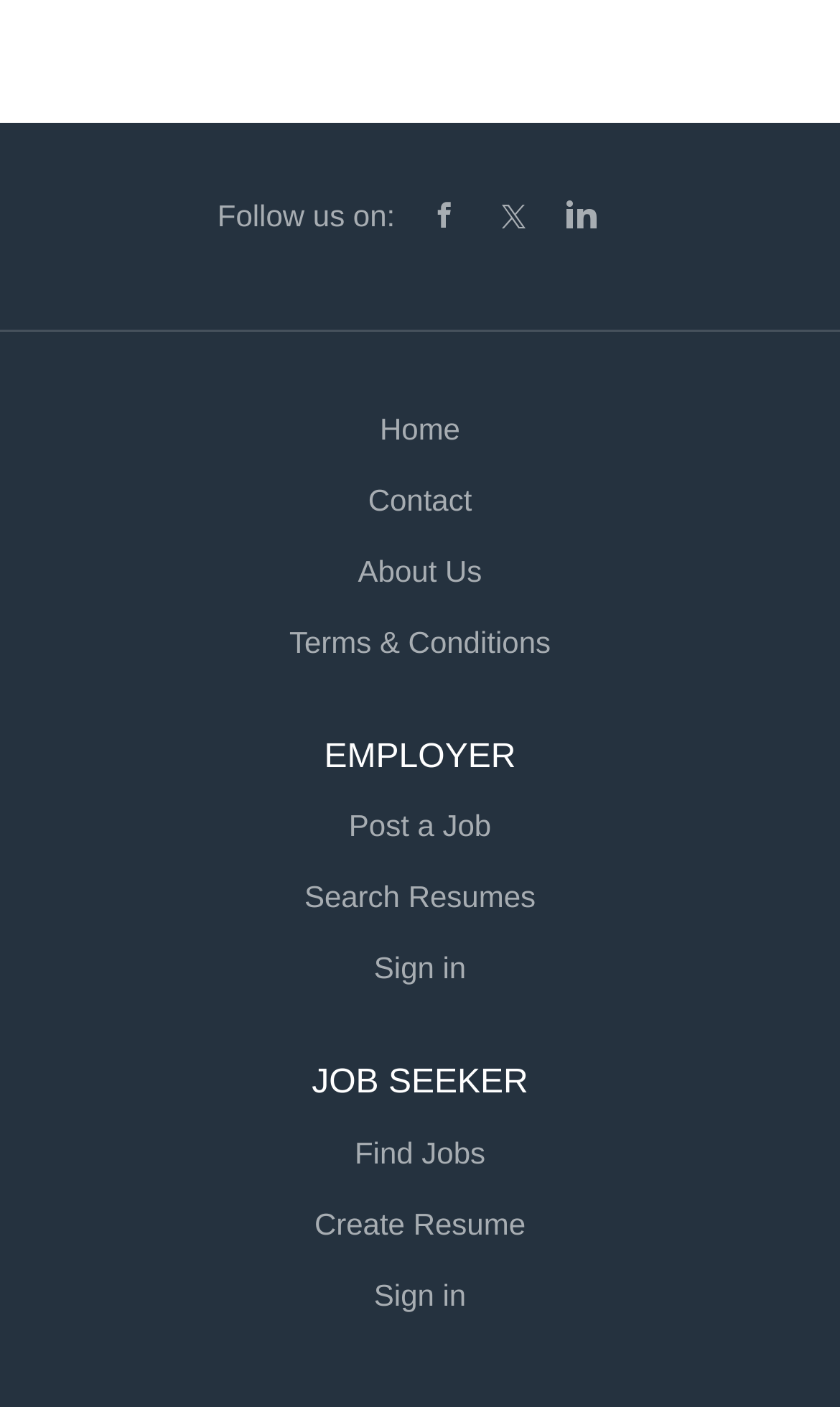What is the purpose of the 'Post a Job' link? Please answer the question using a single word or phrase based on the image.

For employers